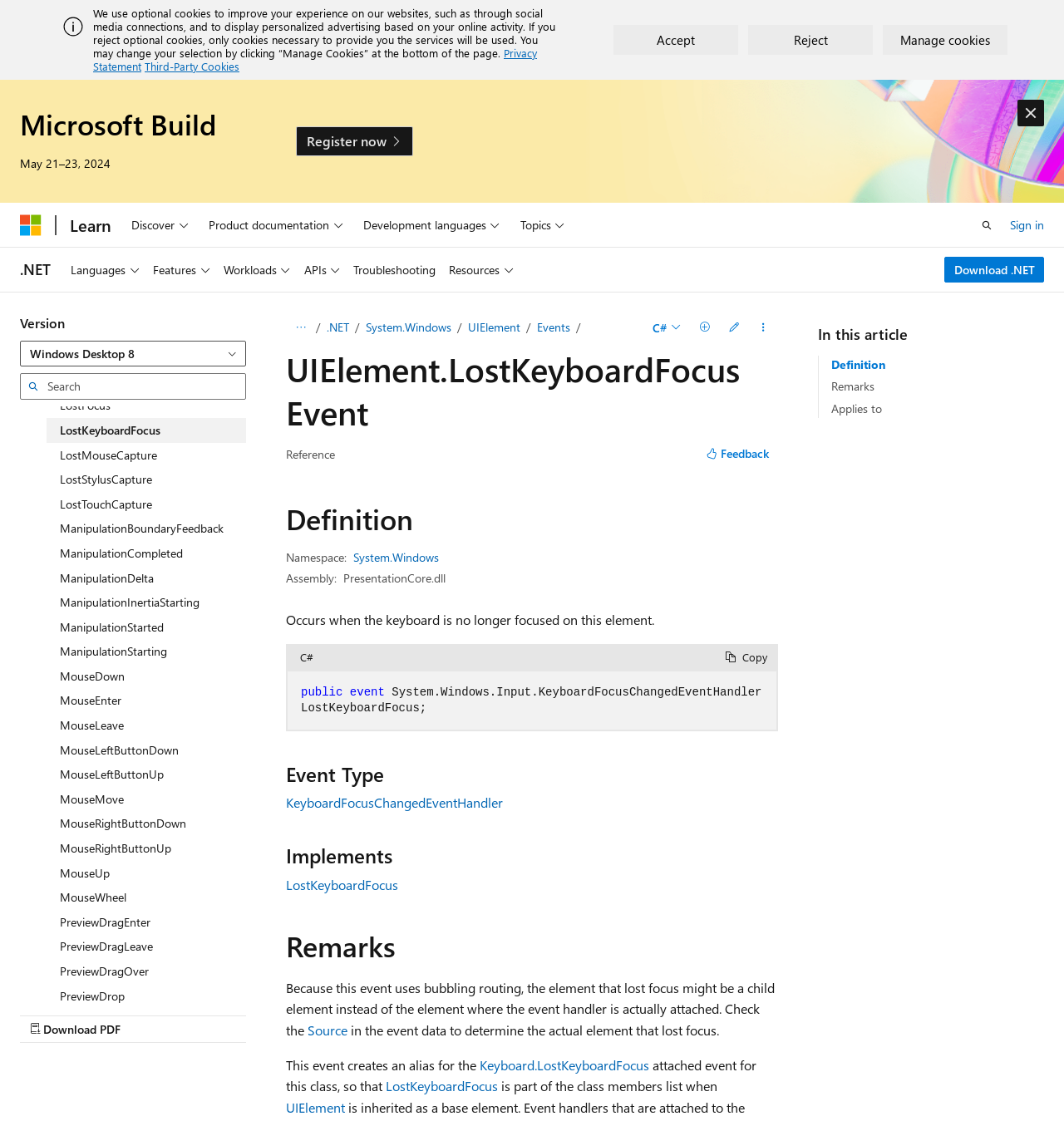Provide a short answer to the following question with just one word or phrase: What is the name of the navigation menu at the top of the page?

Global